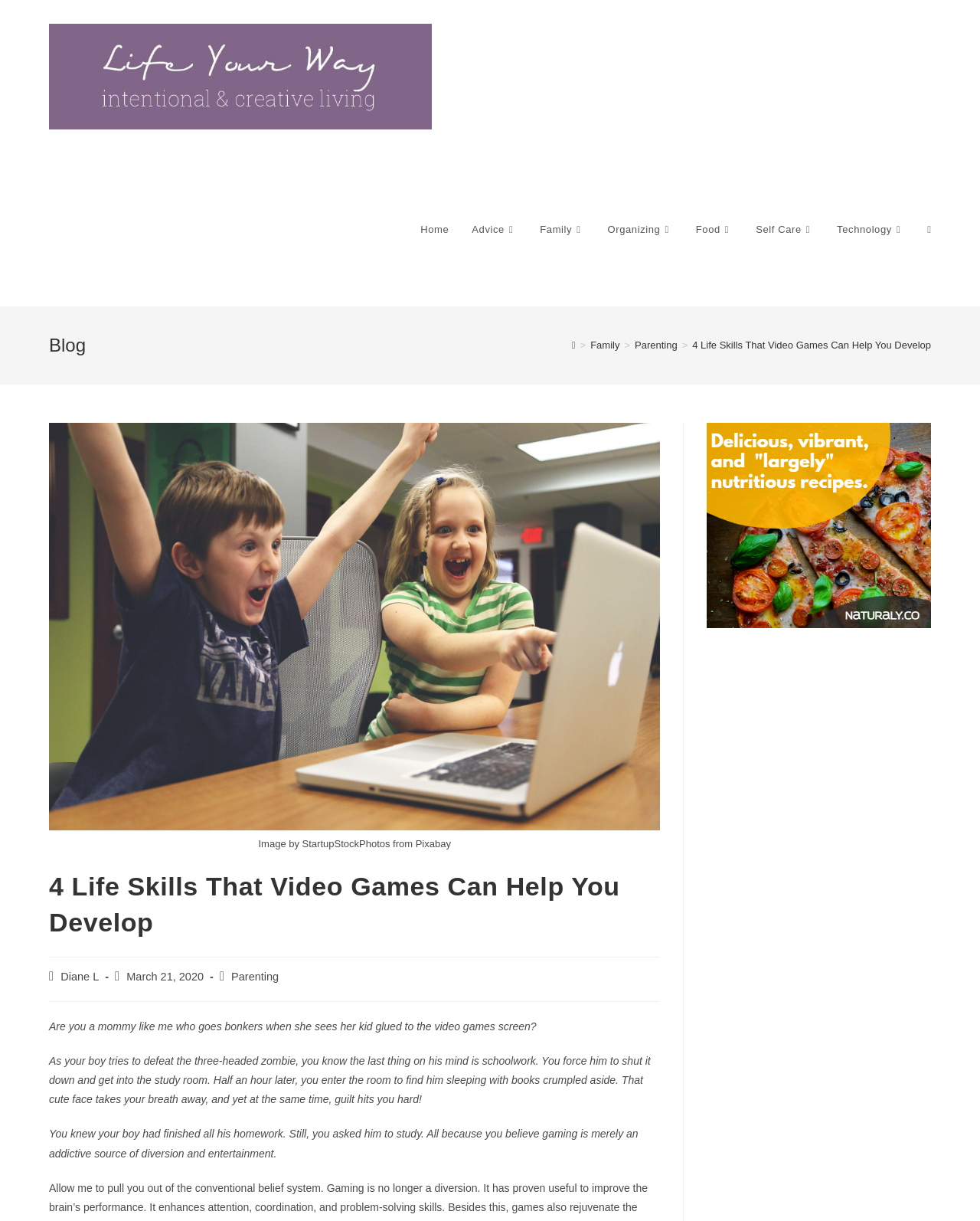Provide the bounding box coordinates for the UI element that is described as: "alt="Life Your Way"".

[0.05, 0.057, 0.441, 0.067]